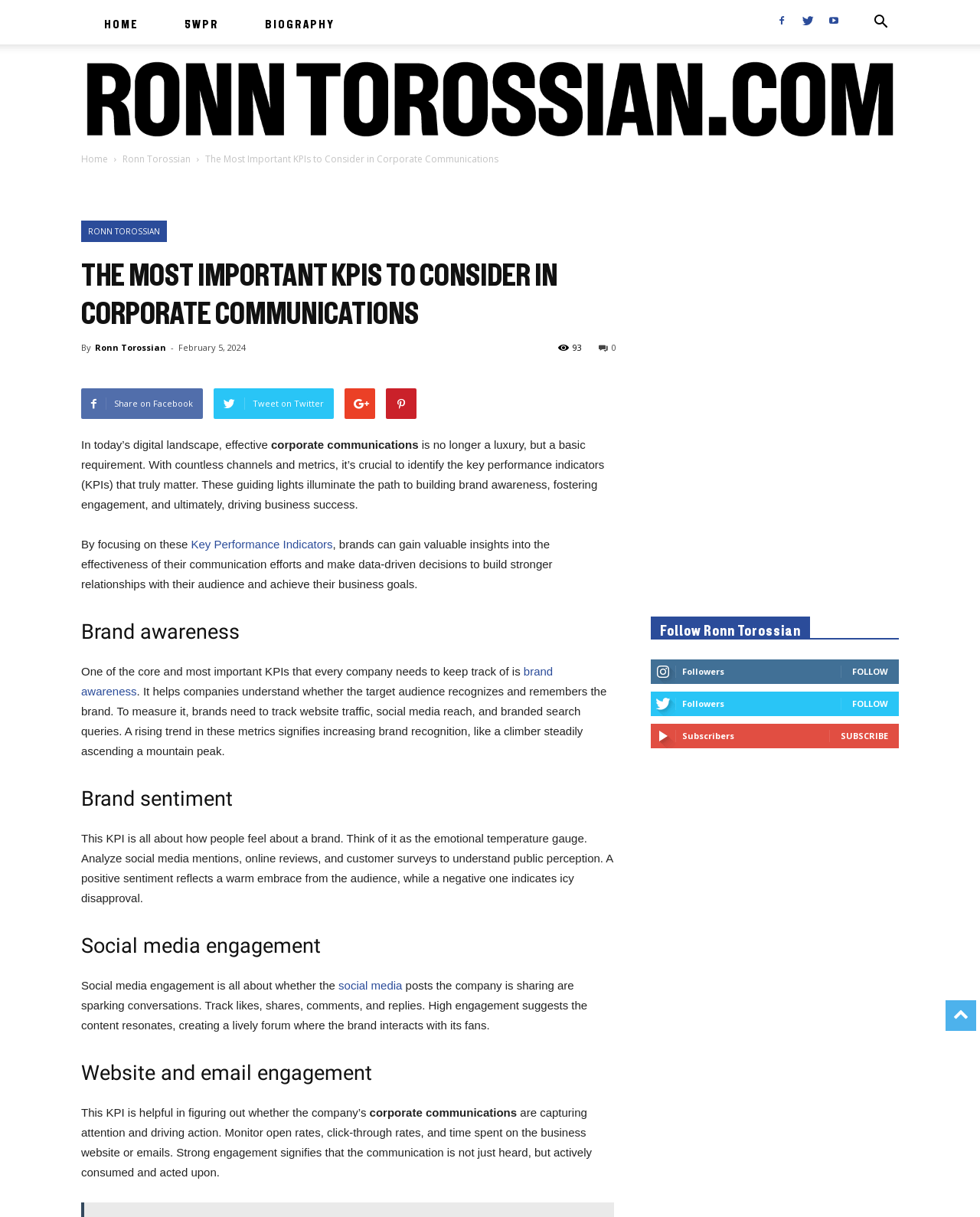Find the bounding box coordinates of the clickable region needed to perform the following instruction: "Login to the website". The coordinates should be provided as four float numbers between 0 and 1, i.e., [left, top, right, bottom].

None